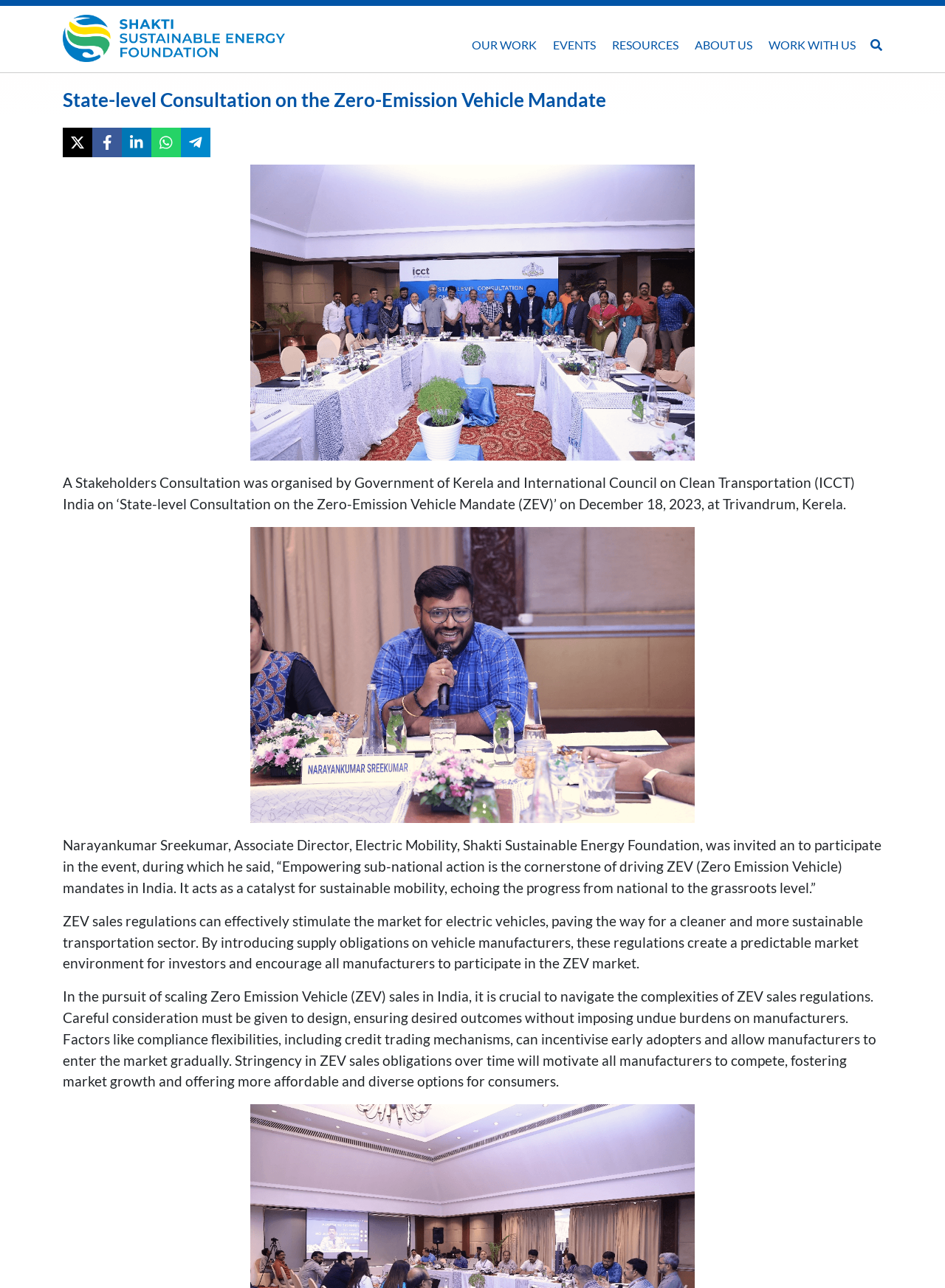Using the element description: "Our Work", determine the bounding box coordinates. The coordinates should be in the format [left, top, right, bottom], with values between 0 and 1.

[0.491, 0.019, 0.575, 0.051]